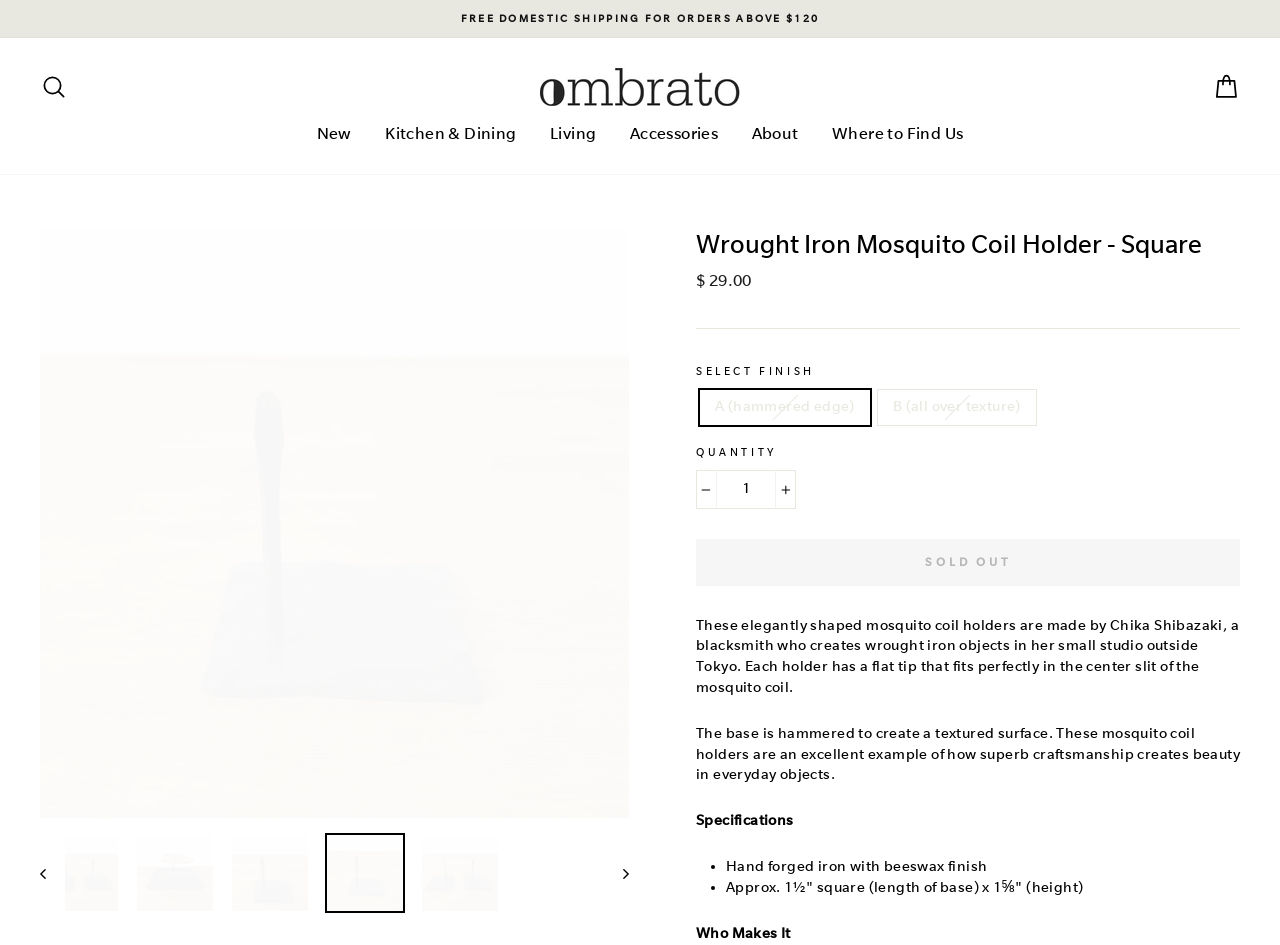From the screenshot, find the bounding box of the UI element matching this description: "Kitchen & Dining". Supply the bounding box coordinates in the form [left, top, right, bottom], each a float between 0 and 1.

[0.289, 0.122, 0.415, 0.163]